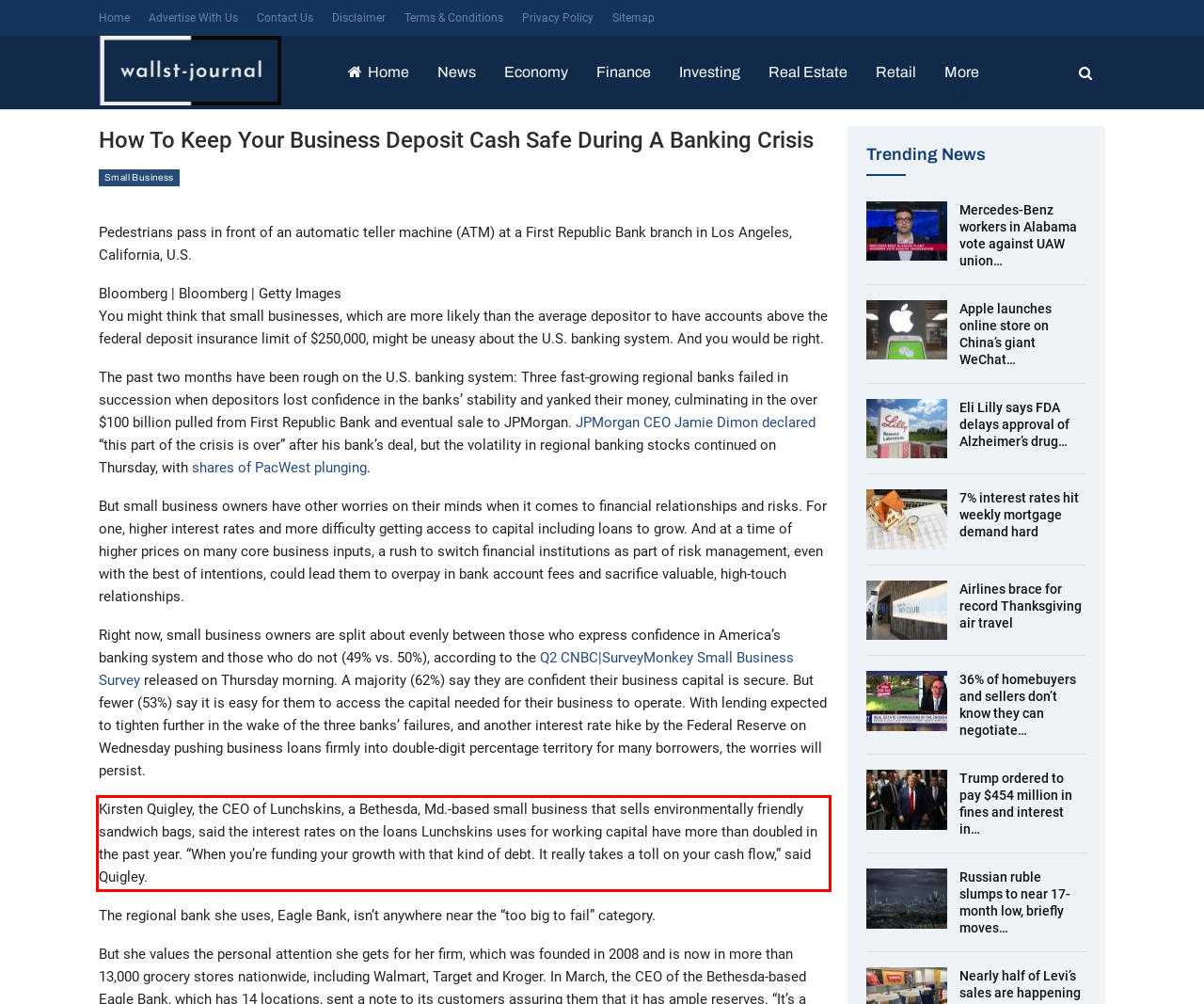Using the provided webpage screenshot, identify and read the text within the red rectangle bounding box.

Kirsten Quigley, the CEO of Lunchskins, a Bethesda, Md.-based small business that sells environmentally friendly sandwich bags, said the interest rates on the loans Lunchskins uses for working capital have more than doubled in the past year. “When you’re funding your growth with that kind of debt. It really takes a toll on your cash flow,” said Quigley.